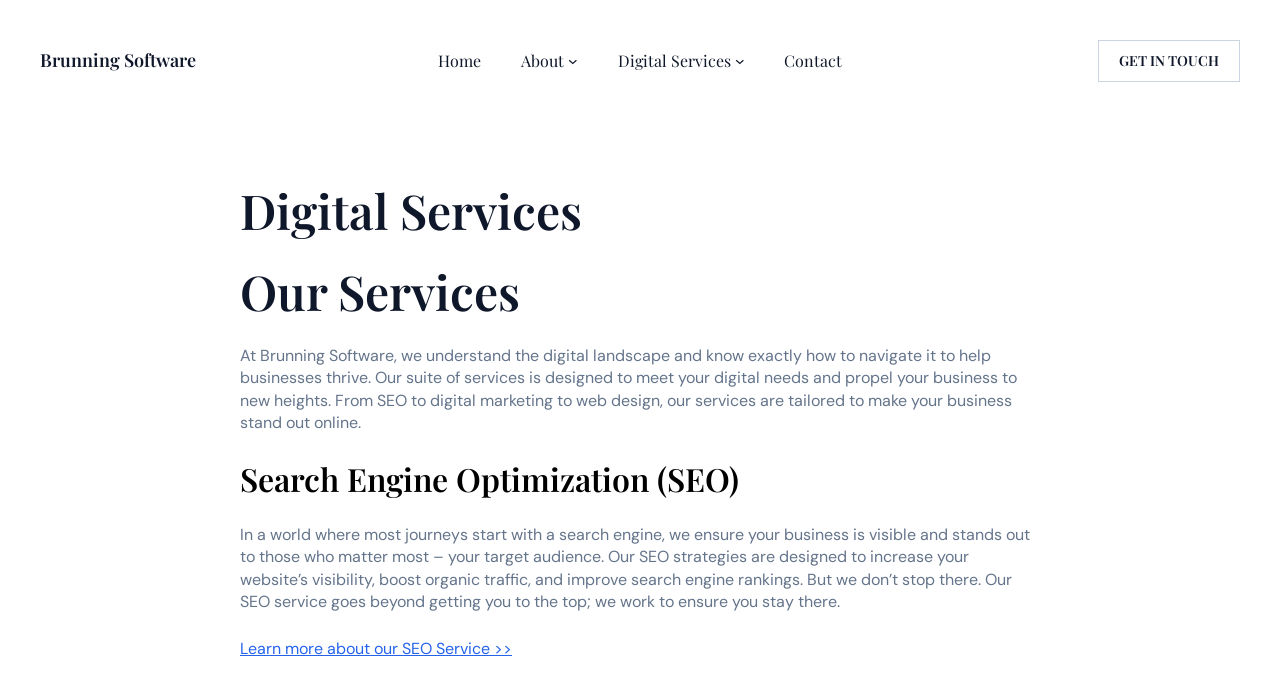Create a detailed summary of the webpage's content and design.

The webpage is about Digital Services offered by Brunning Software. At the top, there is a heading "Brunning Software" which is also a link. Below it, there is a navigation menu with links to "Home", "About", "Digital Services", and "Contact". The "About" and "Digital Services" links have corresponding submenu buttons.

On the top right, there is a prominent link "GET IN TOUCH". Below the navigation menu, there is a large heading "Digital Services" followed by a subheading "Our Services". 

The main content of the page is a paragraph of text that describes the digital services offered by Brunning Software, including SEO, digital marketing, and web design. Below this text, there is a heading "Search Engine Optimization (SEO)" followed by a detailed description of the SEO service. This description is concluded with a link "Learn more about our SEO Service >>".